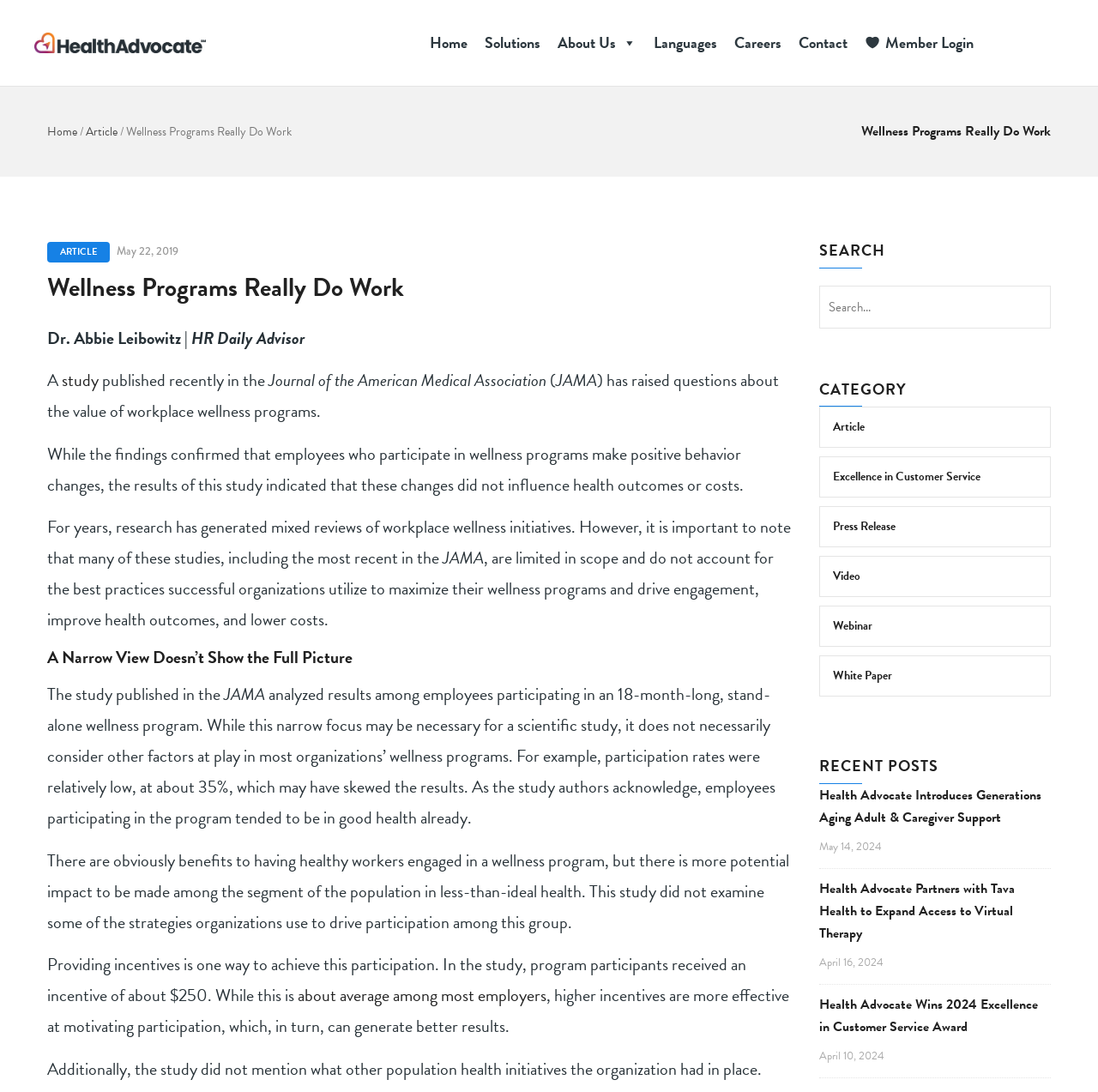What is the name of the organization?
Refer to the image and provide a one-word or short phrase answer.

Health Advocate